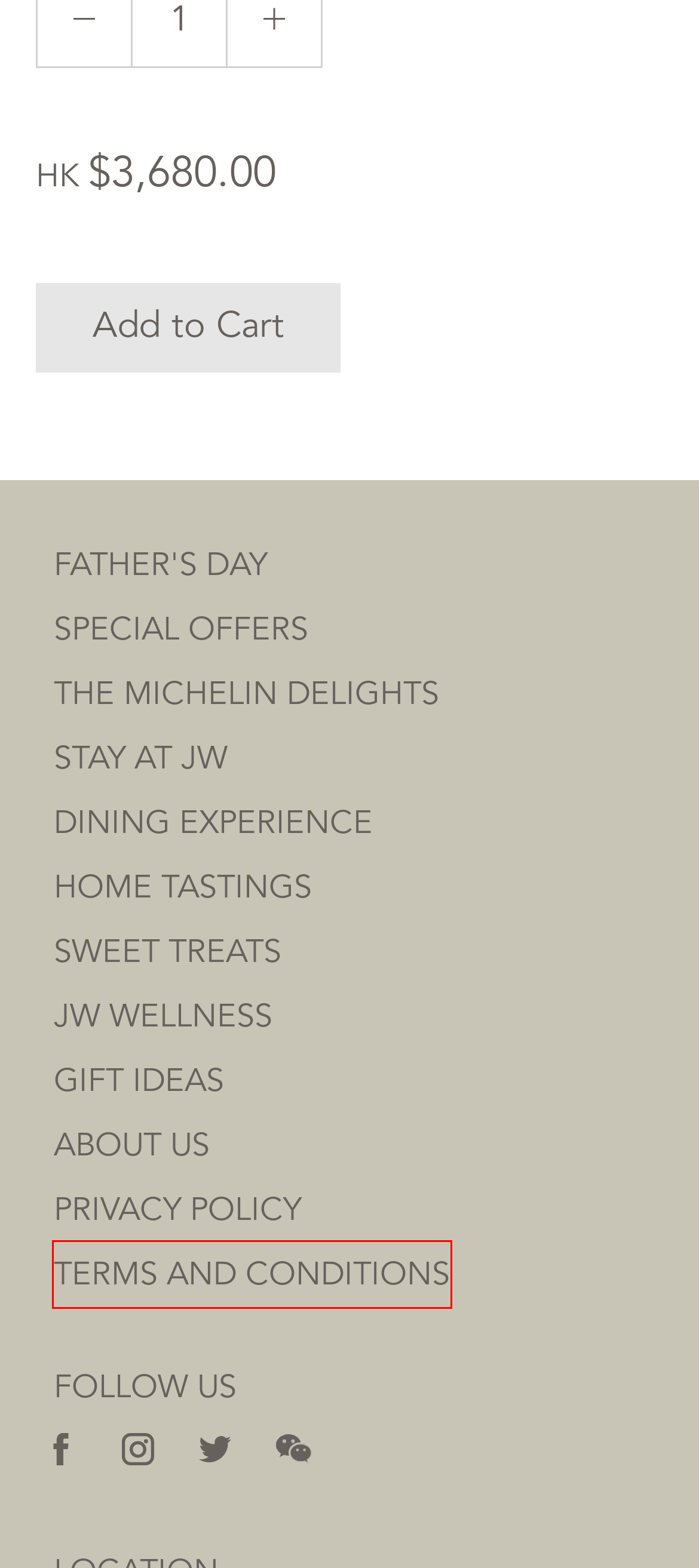Given a webpage screenshot with a red bounding box around a UI element, choose the webpage description that best matches the new webpage after clicking the element within the bounding box. Here are the candidates:
A. TERMS AND CONDITIONS
B. Father's Day - JW Marriott Hotel Hong Kong
C. Takeaway and Delivery - JW Marriott Hotel Hong Kong
D. Dolce 88 Cake Shop -  JW Marriott Hotel Hong Kong
E. 海陸香烤滋味外賣拼盤 （六位用）
F. Wellness at JW Marriott Hong Kong
G. JW Marriott Hotel Hong Kong eShop
H. Hong Kong Central Hotel | JW Marriott Hotel Hong Kong

A